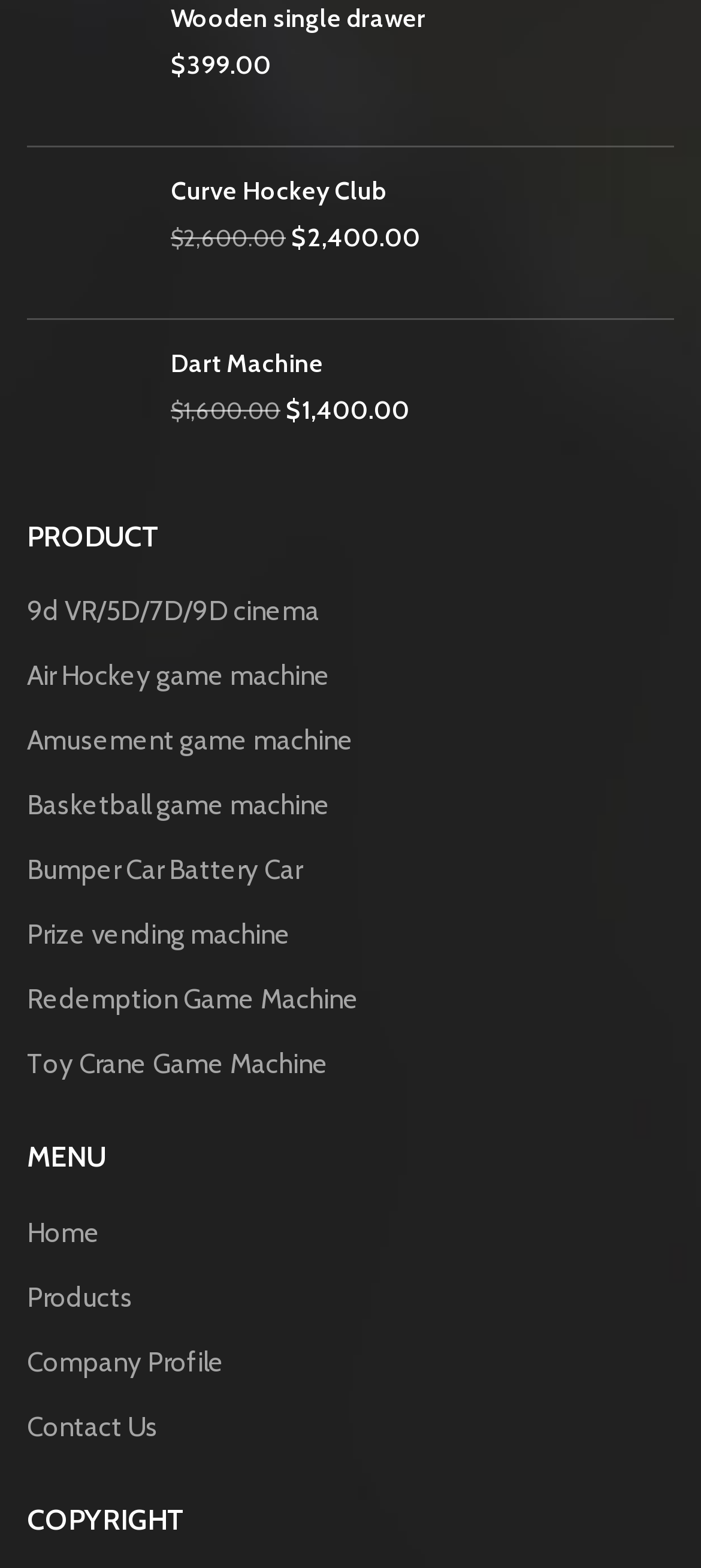Answer the question below using just one word or a short phrase: 
How many products are listed under the 'PRODUCT' heading?

9